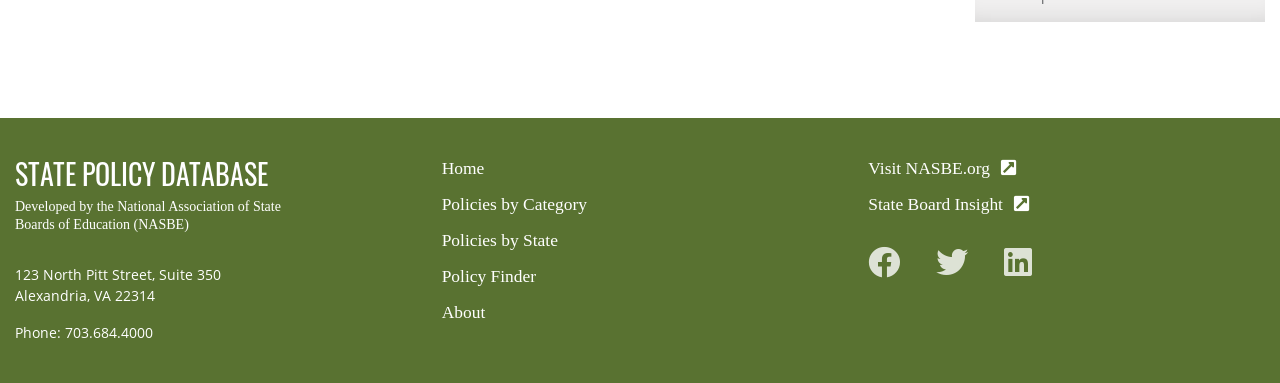Respond with a single word or short phrase to the following question: 
What is the address of NASBE?

123 North Pitt Street, Suite 350, Alexandria, VA 22314